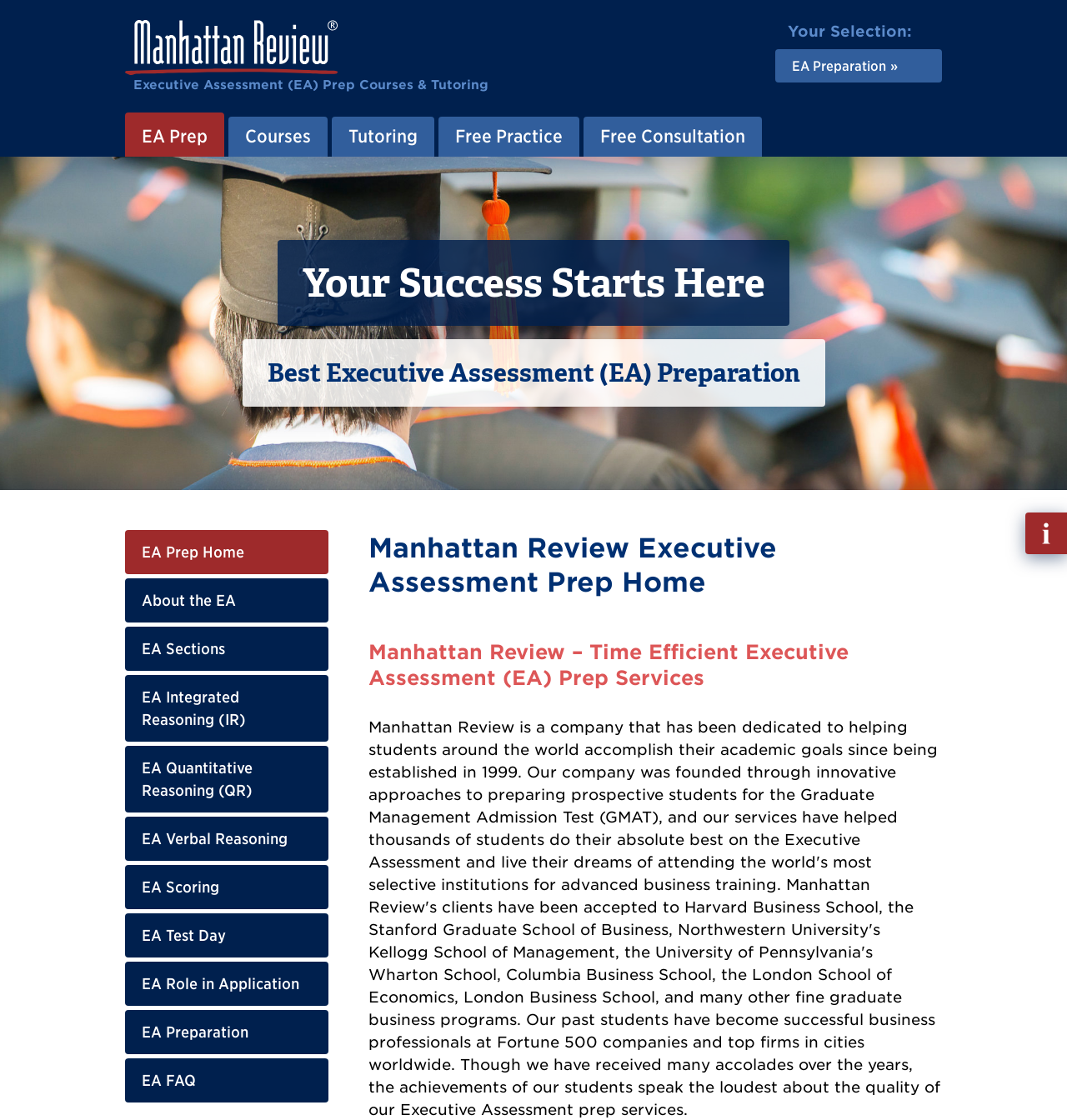Answer this question in one word or a short phrase: What is the purpose of the 'Fill out Info Request' link?

To request information